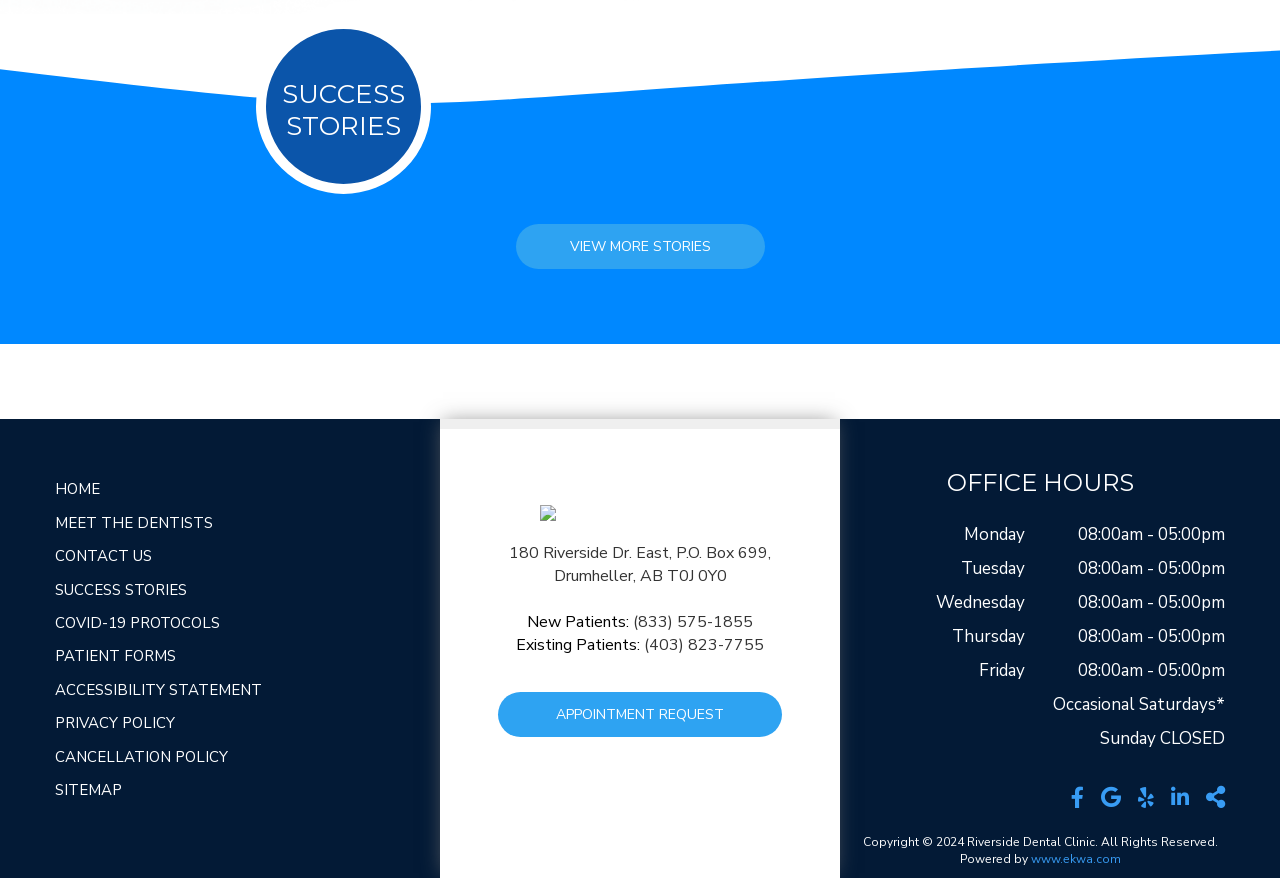Reply to the question below using a single word or brief phrase:
What social media platforms does the clinic have?

Facebook, Google, Yelp, LinkedIn